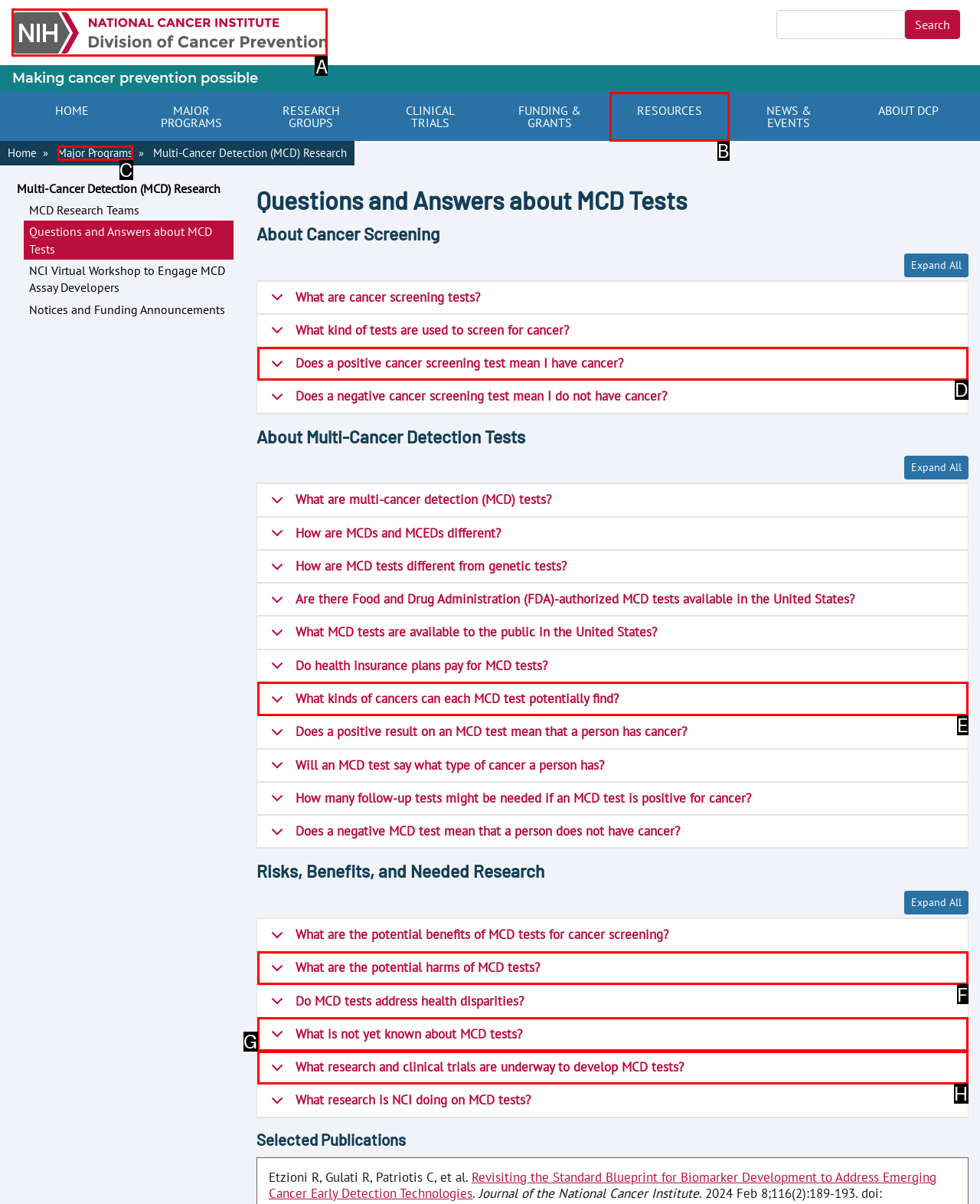Based on the task: Go to Home Division of Cancer Prevention, which UI element should be clicked? Answer with the letter that corresponds to the correct option from the choices given.

A